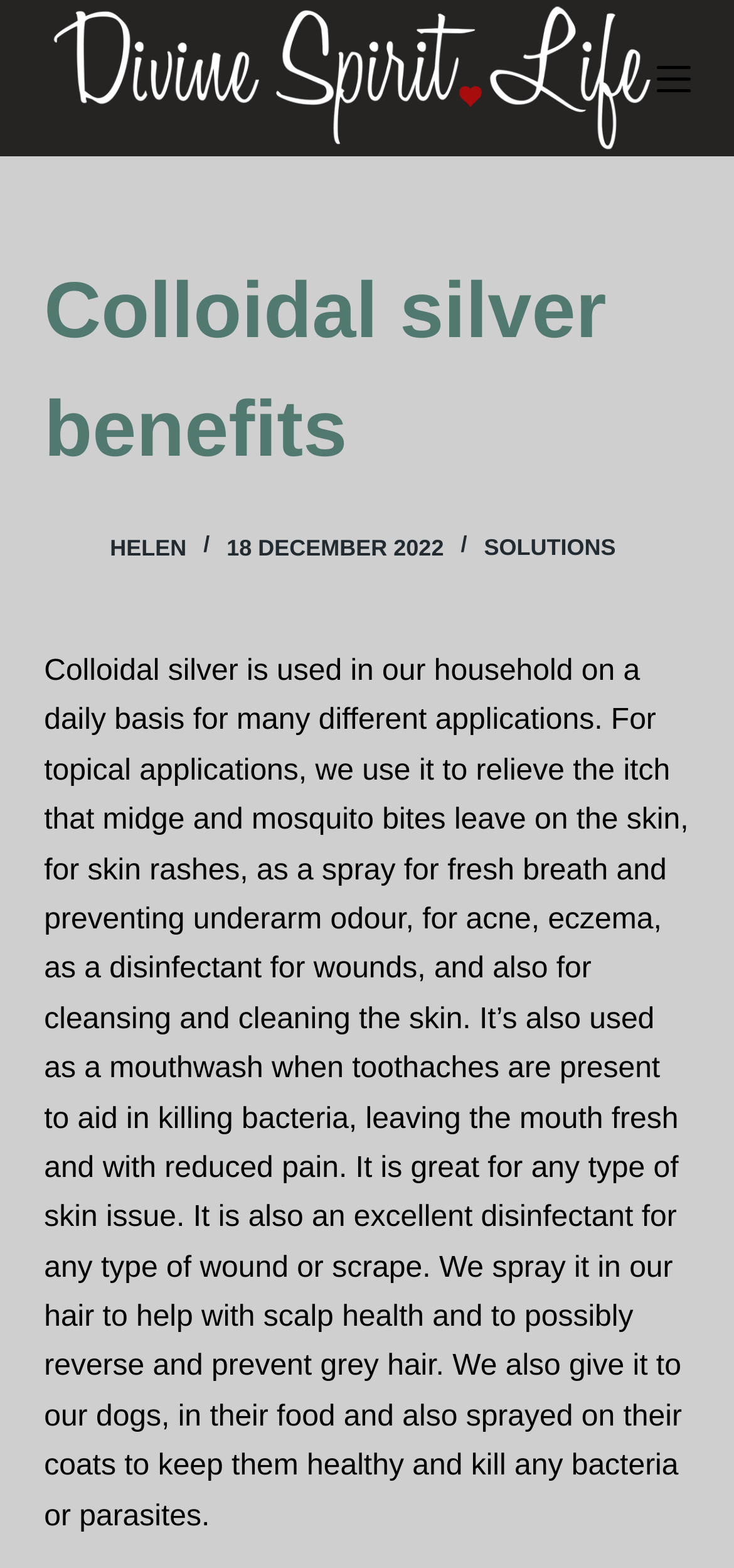Identify and provide the text content of the webpage's primary headline.

Colloidal silver benefits